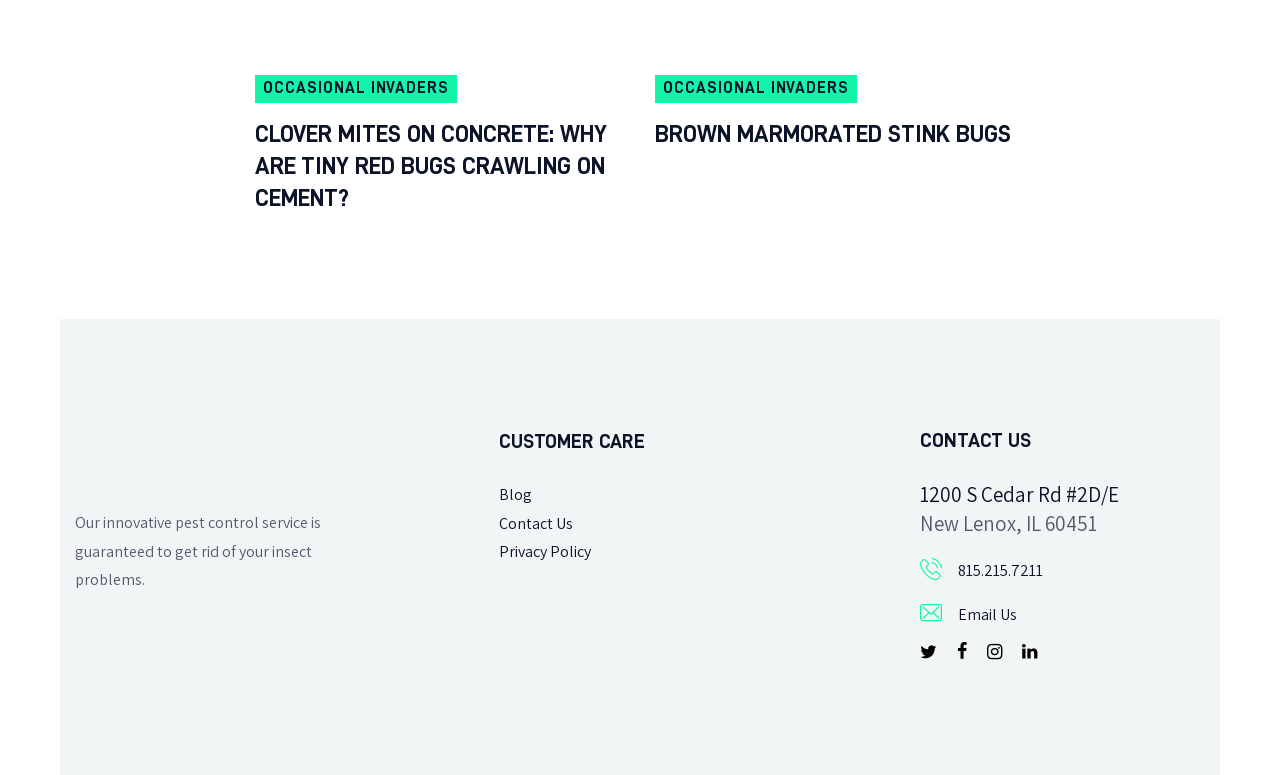Identify the bounding box coordinates of the area that should be clicked in order to complete the given instruction: "Call A.N.T. Pest Control". The bounding box coordinates should be four float numbers between 0 and 1, i.e., [left, top, right, bottom].

[0.749, 0.726, 0.815, 0.747]